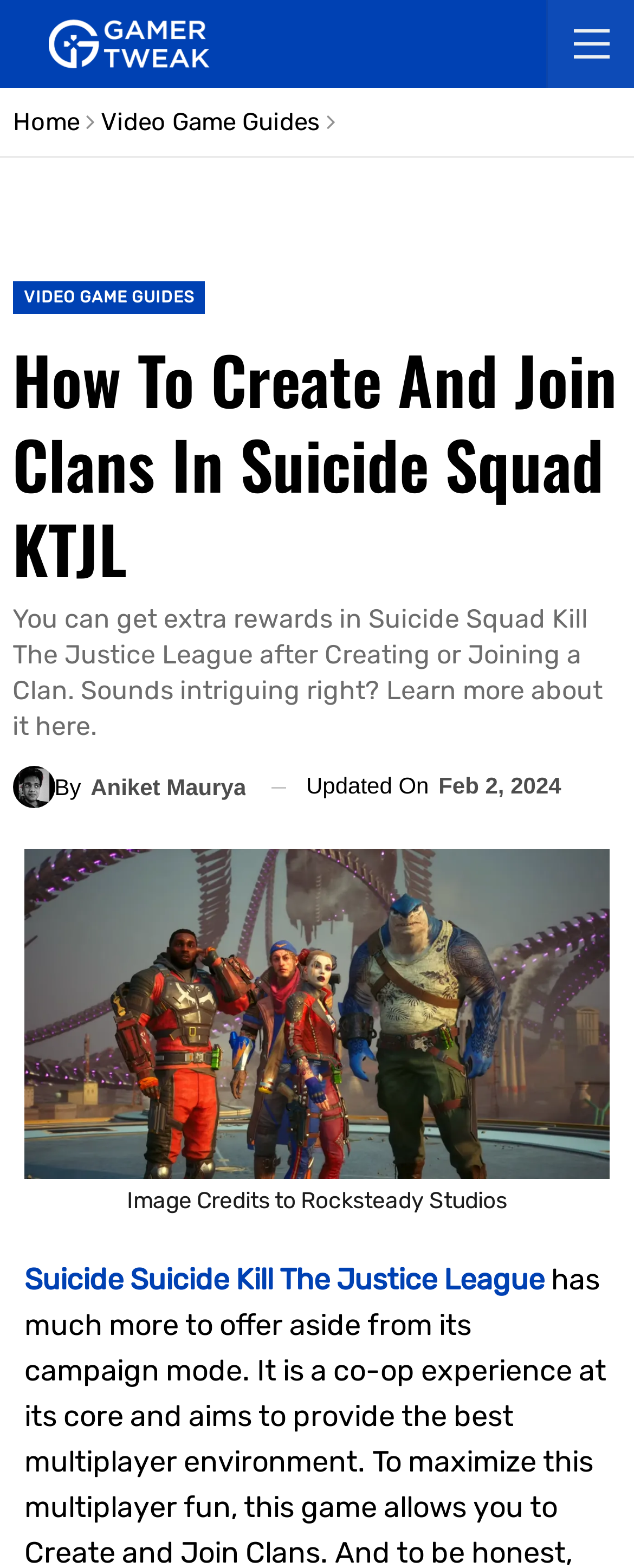Describe every aspect of the webpage in a detailed manner.

The webpage is about creating and joining clans in the video game "Suicide Squad Kill The Justice League". At the top-left corner, there is a small image of "Gamer Tweak". Below it, there is a navigation menu with breadcrumbs, featuring links to "Home" and "Video Game Guides". 

The main content of the webpage starts with a heading that reads "How To Create And Join Clans In Suicide Squad KTJL". Below the heading, there is a paragraph of text that explains the benefits of creating or joining a clan in the game, such as getting extra rewards. 

On the same line as the paragraph, but to the right, there is a link to the author of the article, "By Aniket Maurya". Below the paragraph, there is a timestamp indicating when the article was updated, which is "Feb 2, 2024". 

The main content is accompanied by a large image that takes up most of the page, which is related to the game "Suicide Squad Kill the Justice League". The image has a caption at the bottom, crediting the image to "Rocksteady Studios". 

At the bottom of the page, there is a link to the game "Suicide Squad Kill The Justice League". Overall, the webpage provides information and guidance on creating and joining clans in the game.